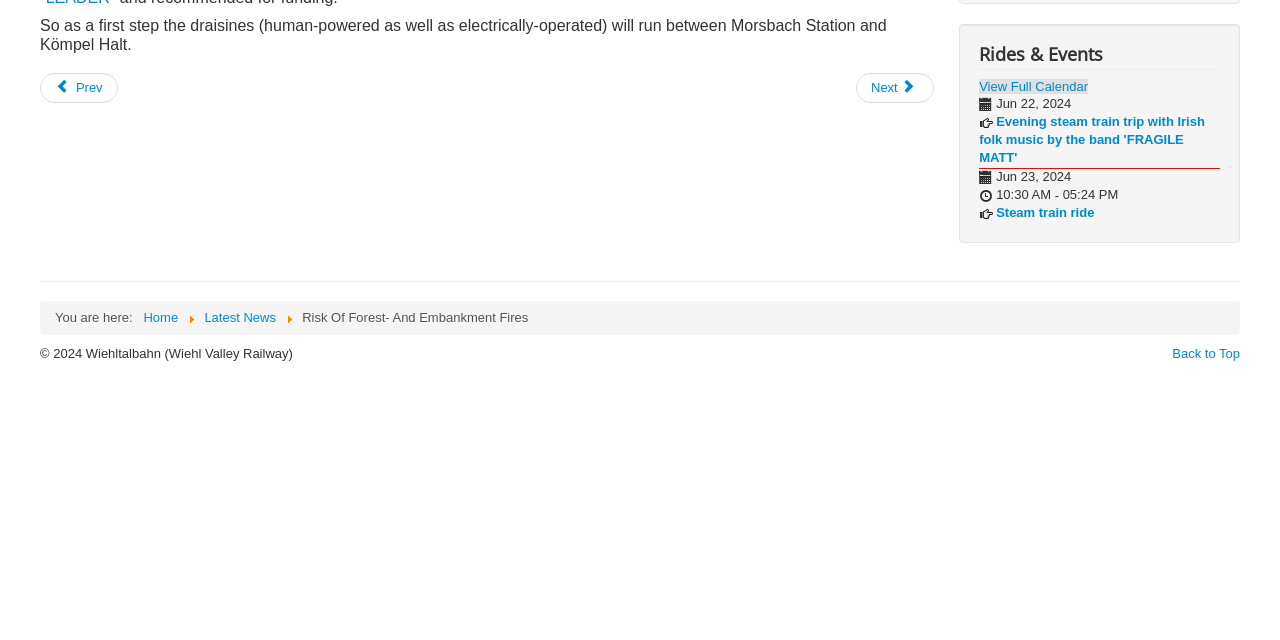Bounding box coordinates are specified in the format (top-left x, top-left y, bottom-right x, bottom-right y). All values are floating point numbers bounded between 0 and 1. Please provide the bounding box coordinate of the region this sentence describes: Steam train ride

[0.778, 0.321, 0.855, 0.344]